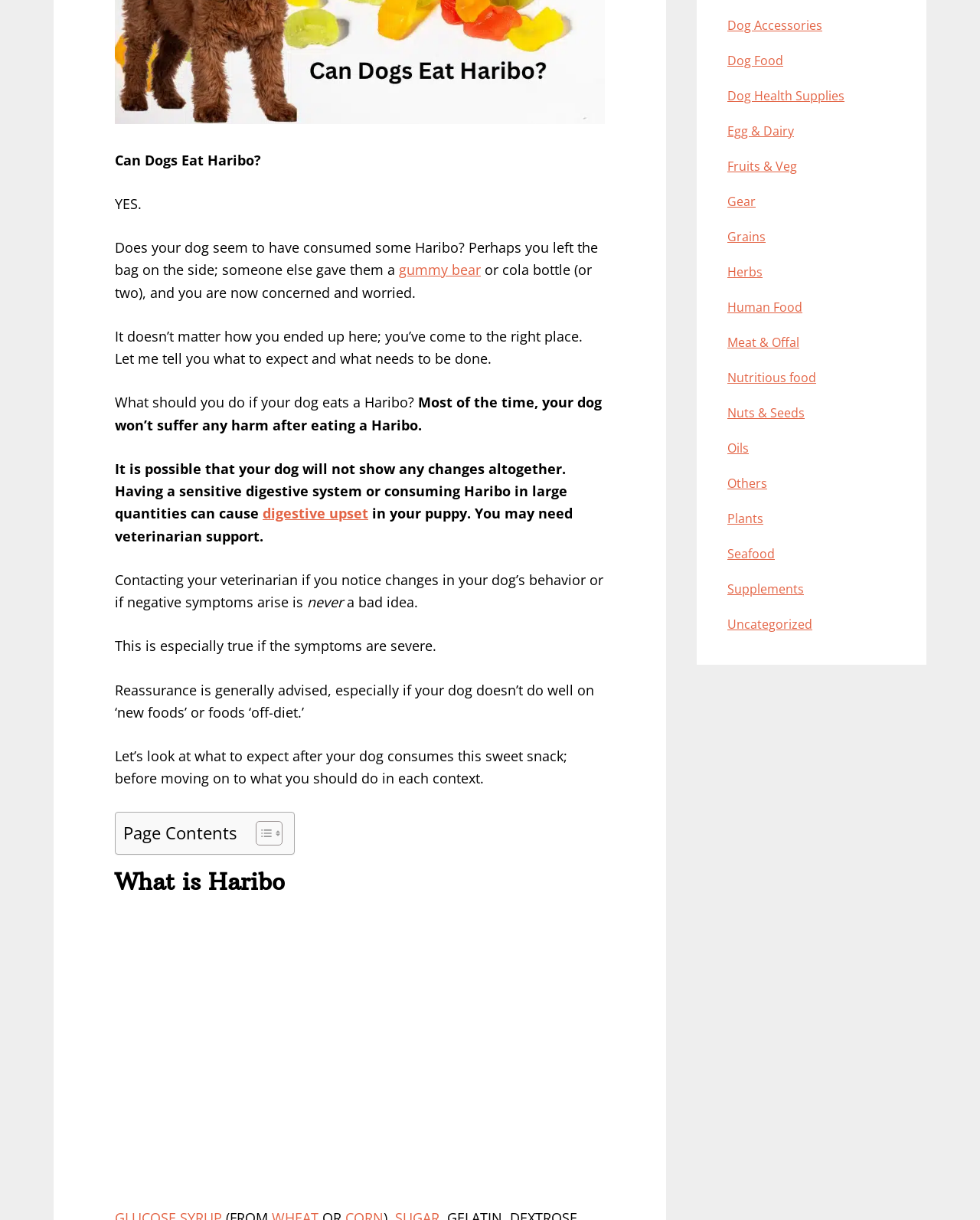Using the format (top-left x, top-left y, bottom-right x, bottom-right y), and given the element description, identify the bounding box coordinates within the screenshot: Egg & Dairy

[0.742, 0.101, 0.81, 0.114]